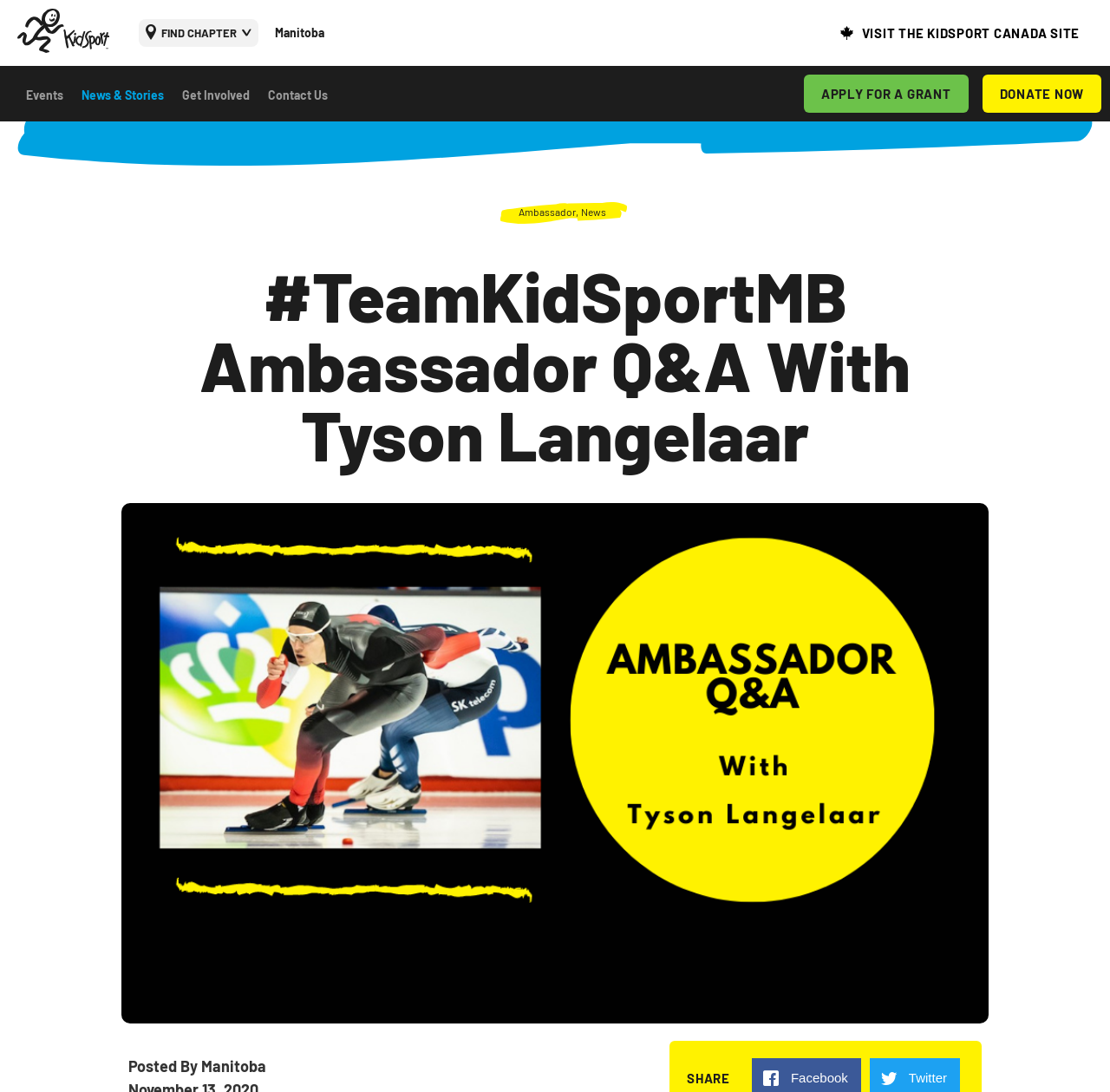What is the name of the province on the webpage?
Please look at the screenshot and answer in one word or a short phrase.

Manitoba